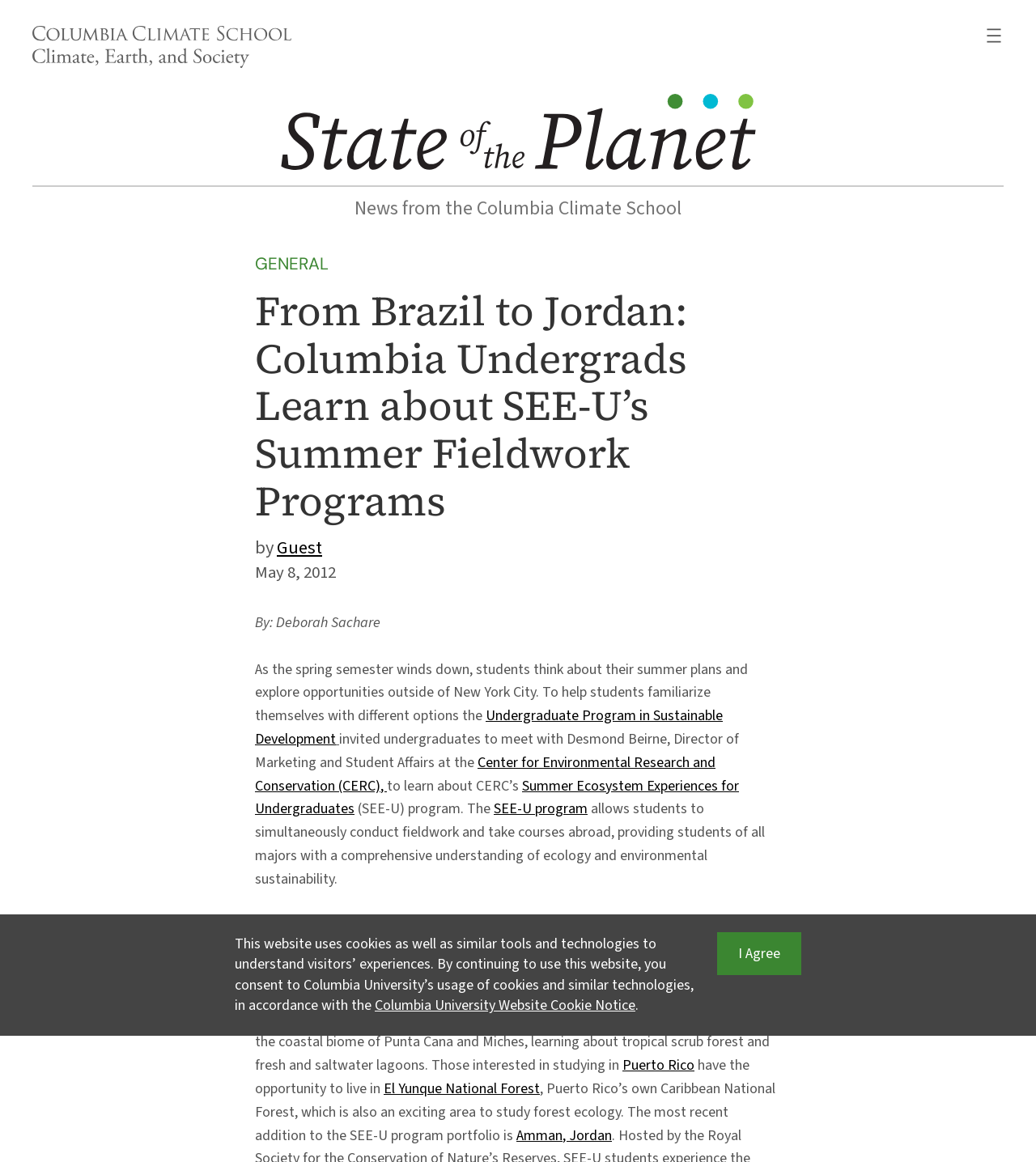Answer the question briefly using a single word or phrase: 
How many locations are available for students to participate in the SEE-U program?

Four